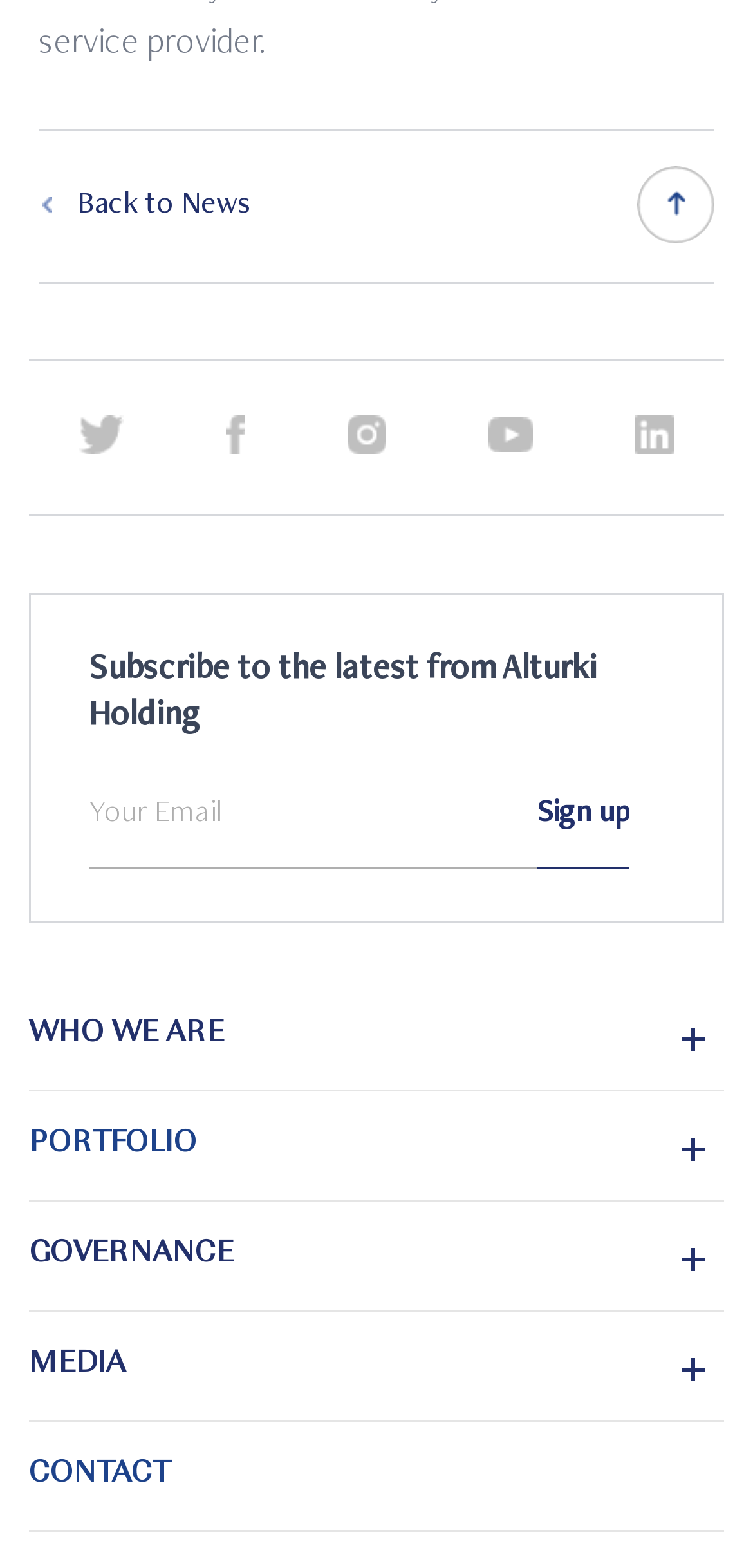Please identify the bounding box coordinates of the clickable element to fulfill the following instruction: "Click on the 'HOUR NEWS' link". The coordinates should be four float numbers between 0 and 1, i.e., [left, top, right, bottom].

None